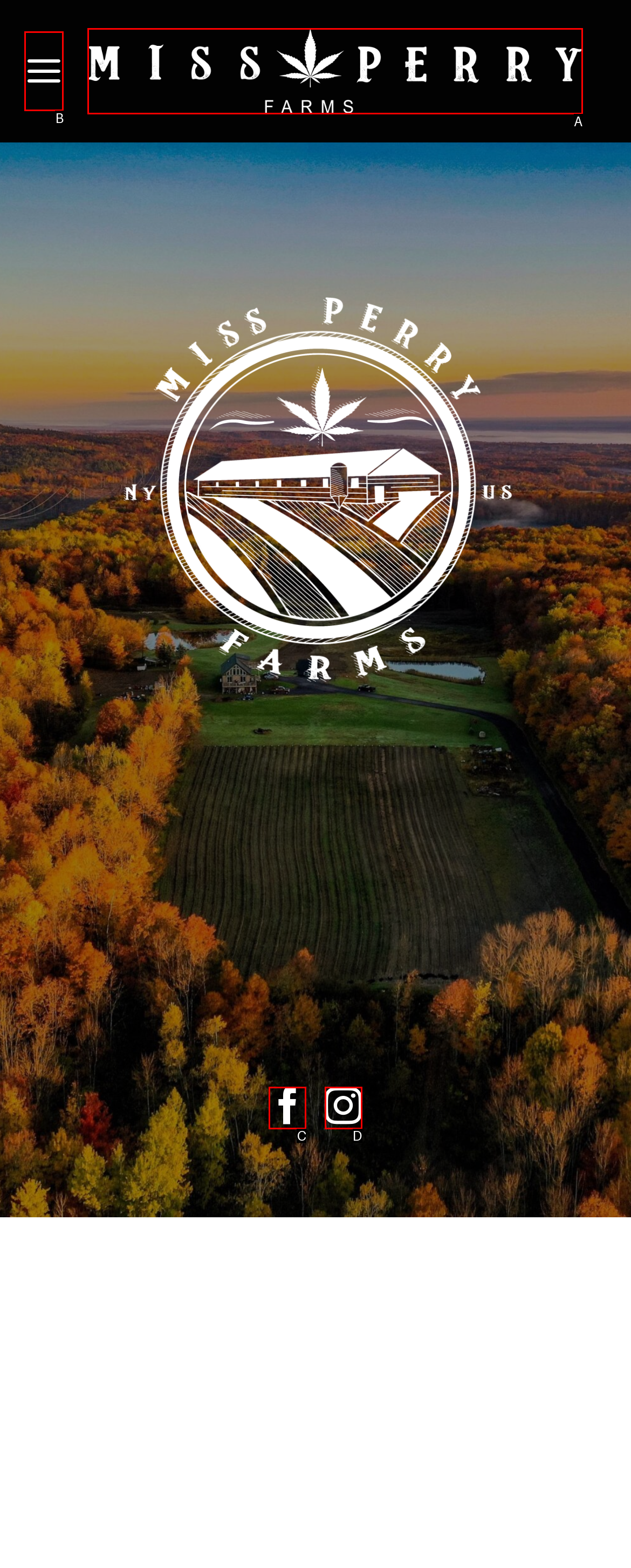Based on the given description: Menu, determine which HTML element is the best match. Respond with the letter of the chosen option.

B